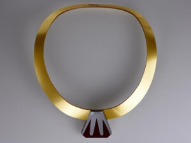What is the shape of the pendant?
Using the image as a reference, answer with just one word or a short phrase.

Geometric